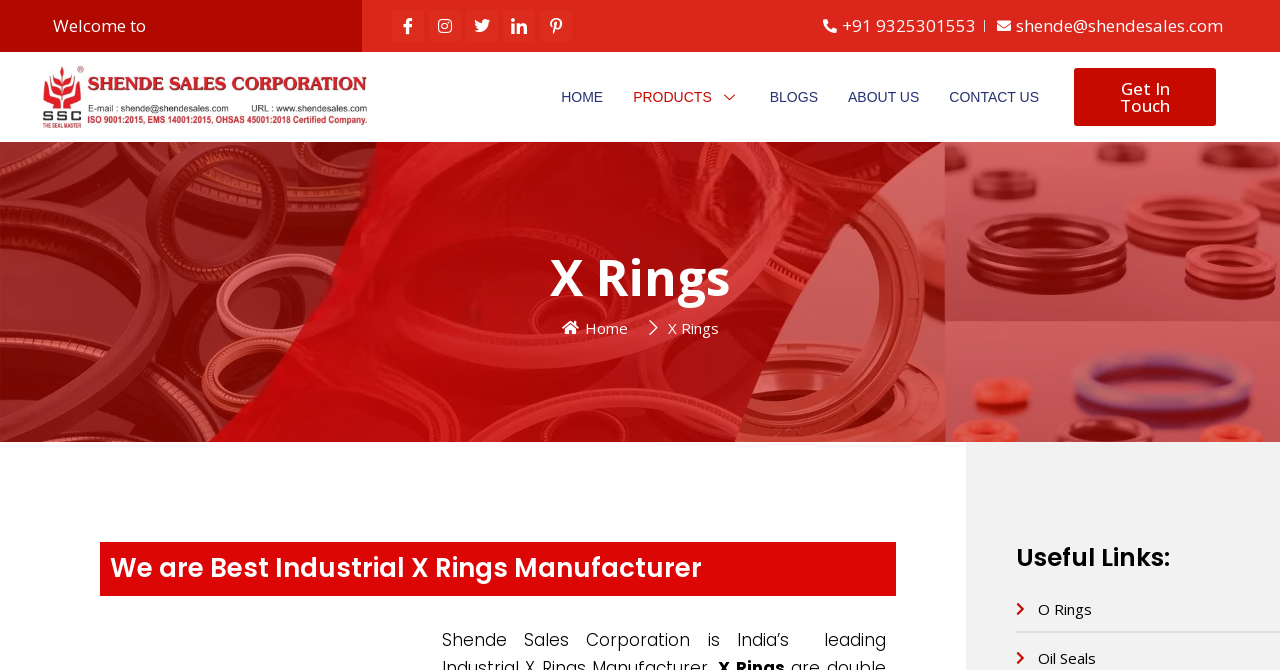Offer a meticulous description of the webpage's structure and content.

This webpage is about Shende Sales, an industrial X Rings manufacturer, wholesaler, exporter, and supplier in India. At the top left, there is a welcome message "Welcome to". Below it, there are social media links, including Facebook, Instagram, Twitter, LinkedIn, and Pinterest, aligned horizontally. 

To the right of the social media links, there is a phone number "+91 9325301553" and an email address "shende@shendesales.com". 

Below the top section, there is a navigation menu with links to "HOME", "PRODUCTS", "BLOGS", "ABOUT US", and "CONTACT US", arranged horizontally. 

On the right side of the navigation menu, there is a call-to-action link "Get In Touch". 

The main content area is divided into two sections. The left section has a heading "X Rings" and the right section has a heading "We are Best Industrial X Rings Manufacturer". 

Below the main content area, there is a secondary navigation menu with links to "Home" and "X Rings". 

At the bottom of the page, there is a section with a heading "Useful Links:" and a link to "O Rings".